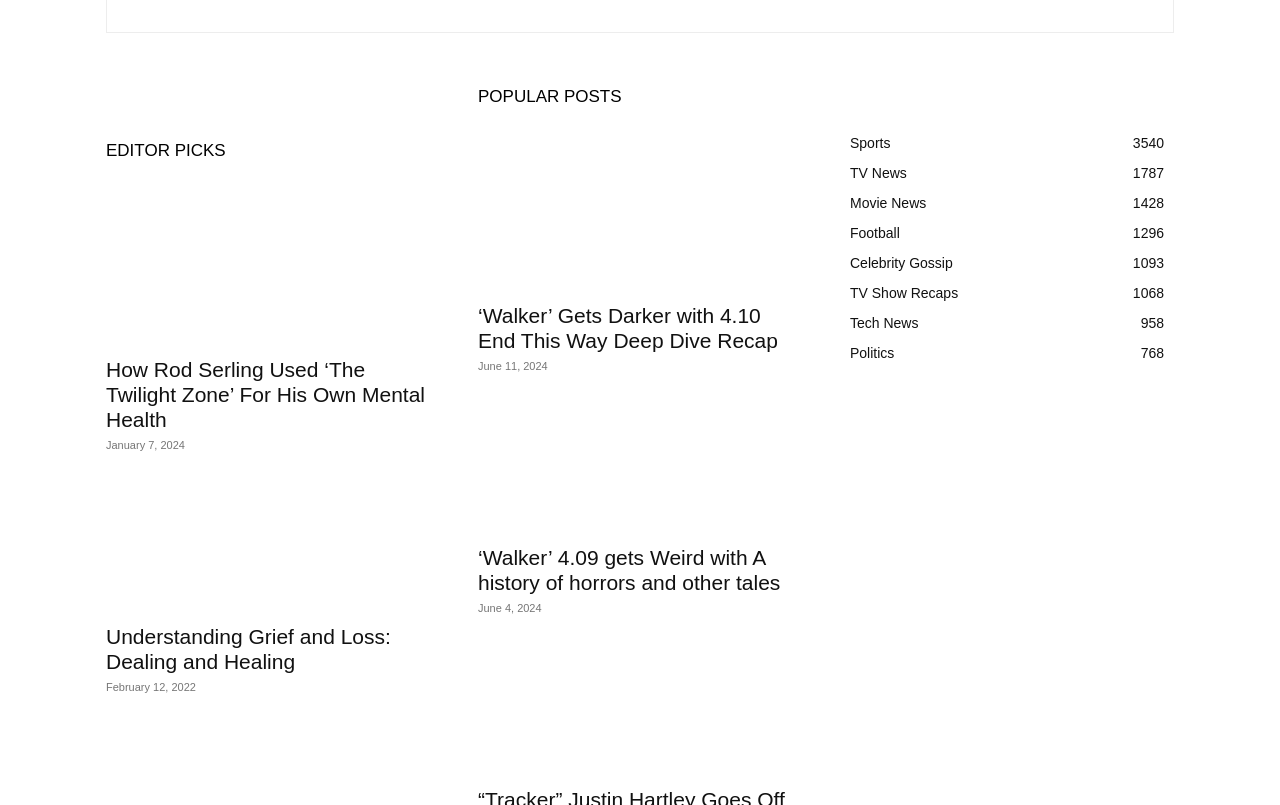How many articles are under 'EDITOR PICKS'?
Analyze the image and provide a thorough answer to the question.

I counted the number of articles under the 'EDITOR PICKS' heading, which are 'How Rod Serling Used ‘The Twilight Zone’ For His Own Mental Health' and 'Understanding Grief and Loss: Dealing and Healing'.